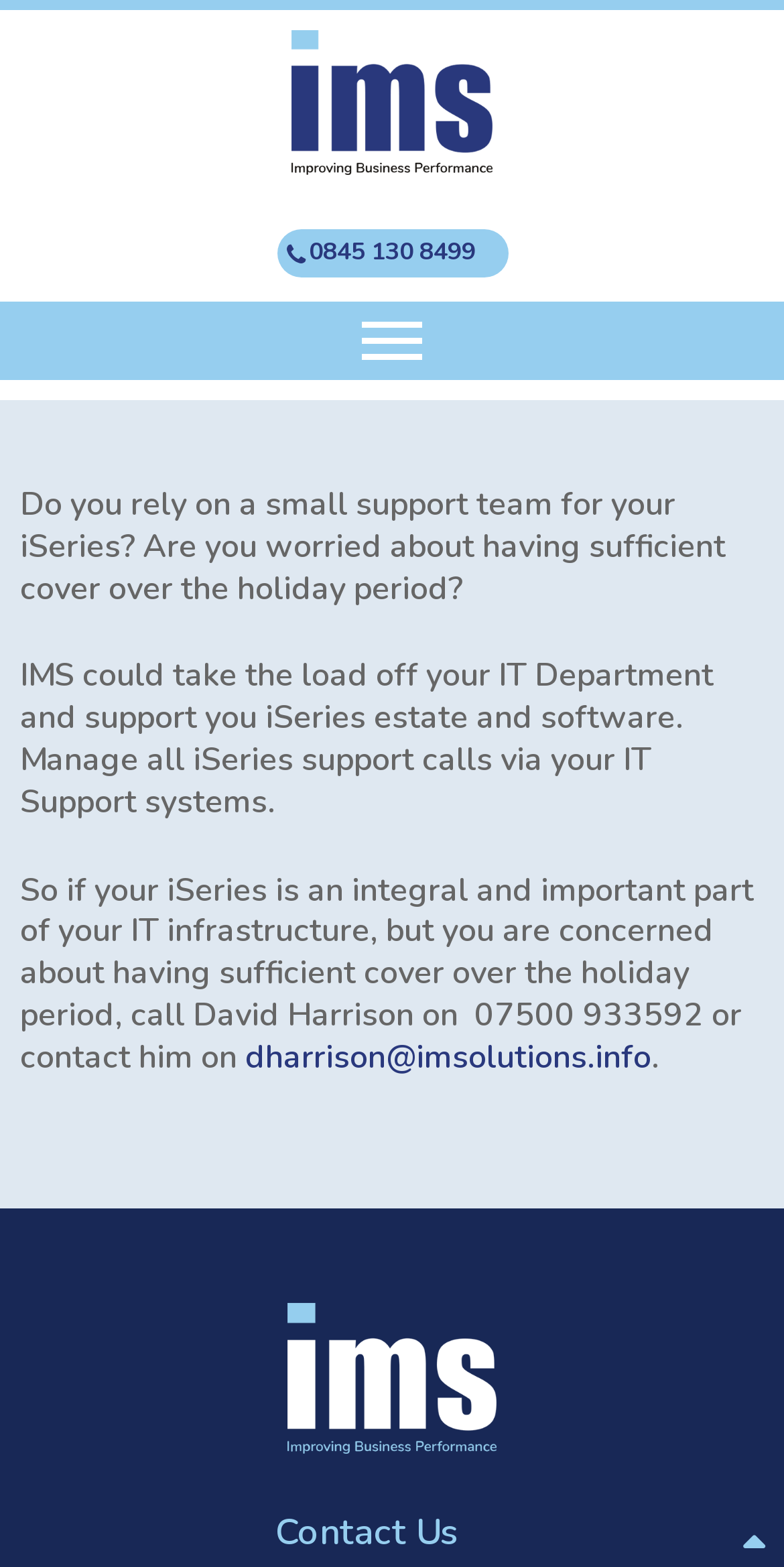Give a short answer using one word or phrase for the question:
What is the phone number?

0845 130 8499